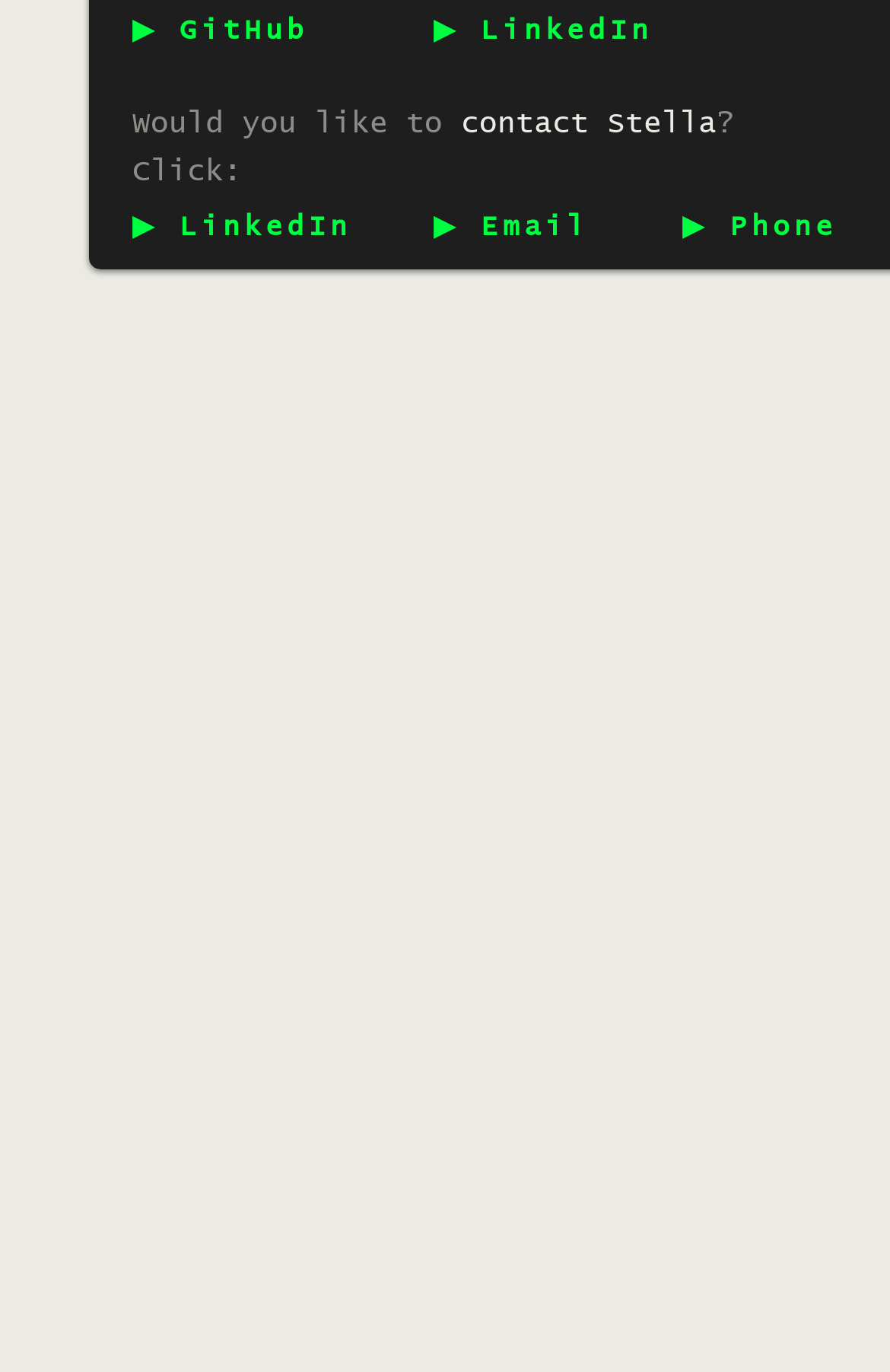Determine the bounding box of the UI element mentioned here: "▶ Email". The coordinates must be in the format [left, top, right, bottom] with values ranging from 0 to 1.

[0.487, 0.141, 0.767, 0.19]